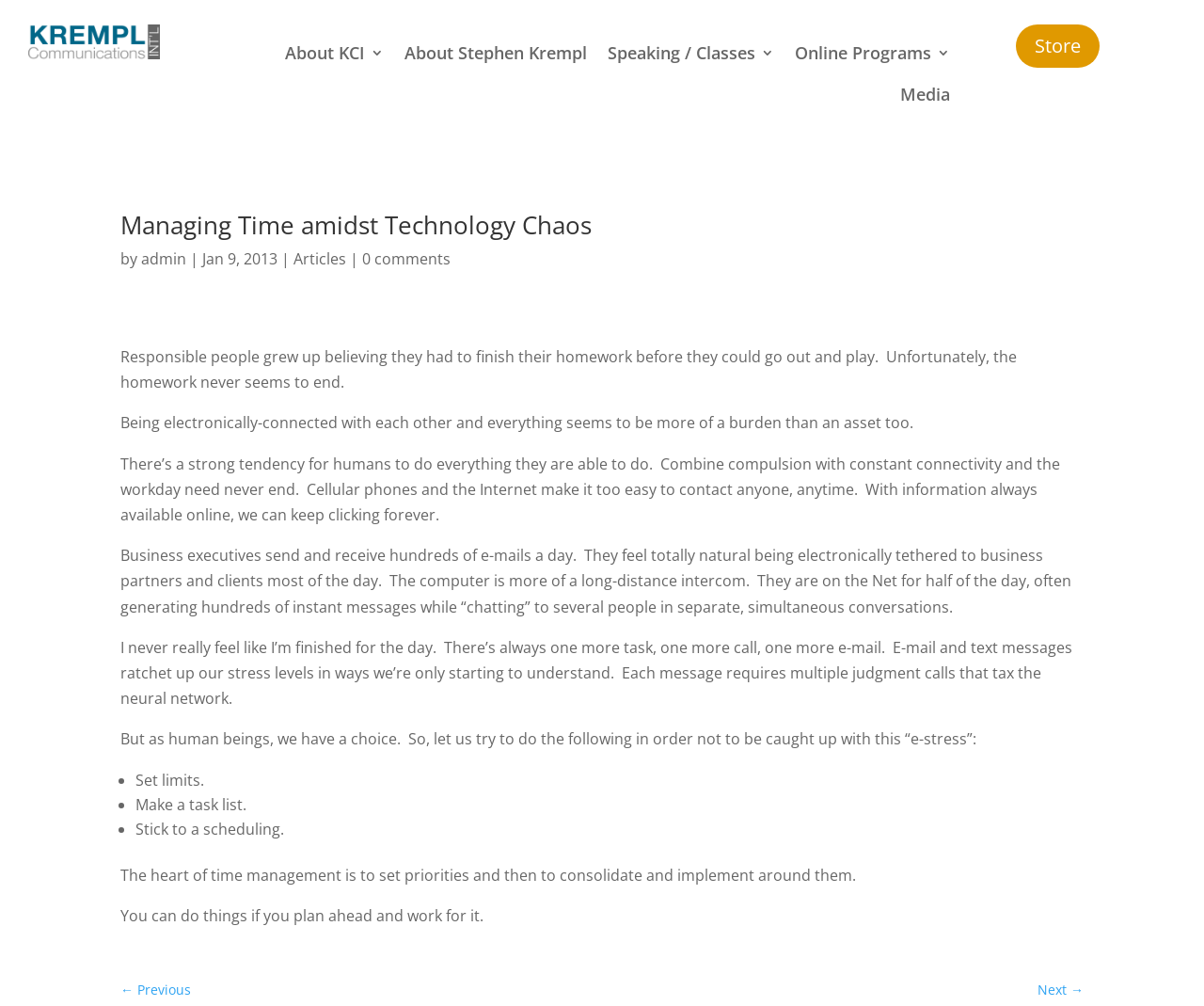What is the date of the article?
With the help of the image, please provide a detailed response to the question.

The date of the article can be found by looking at the text 'Jan 9, 2013' which is located below the main heading 'Managing Time amidst Technology Chaos'.